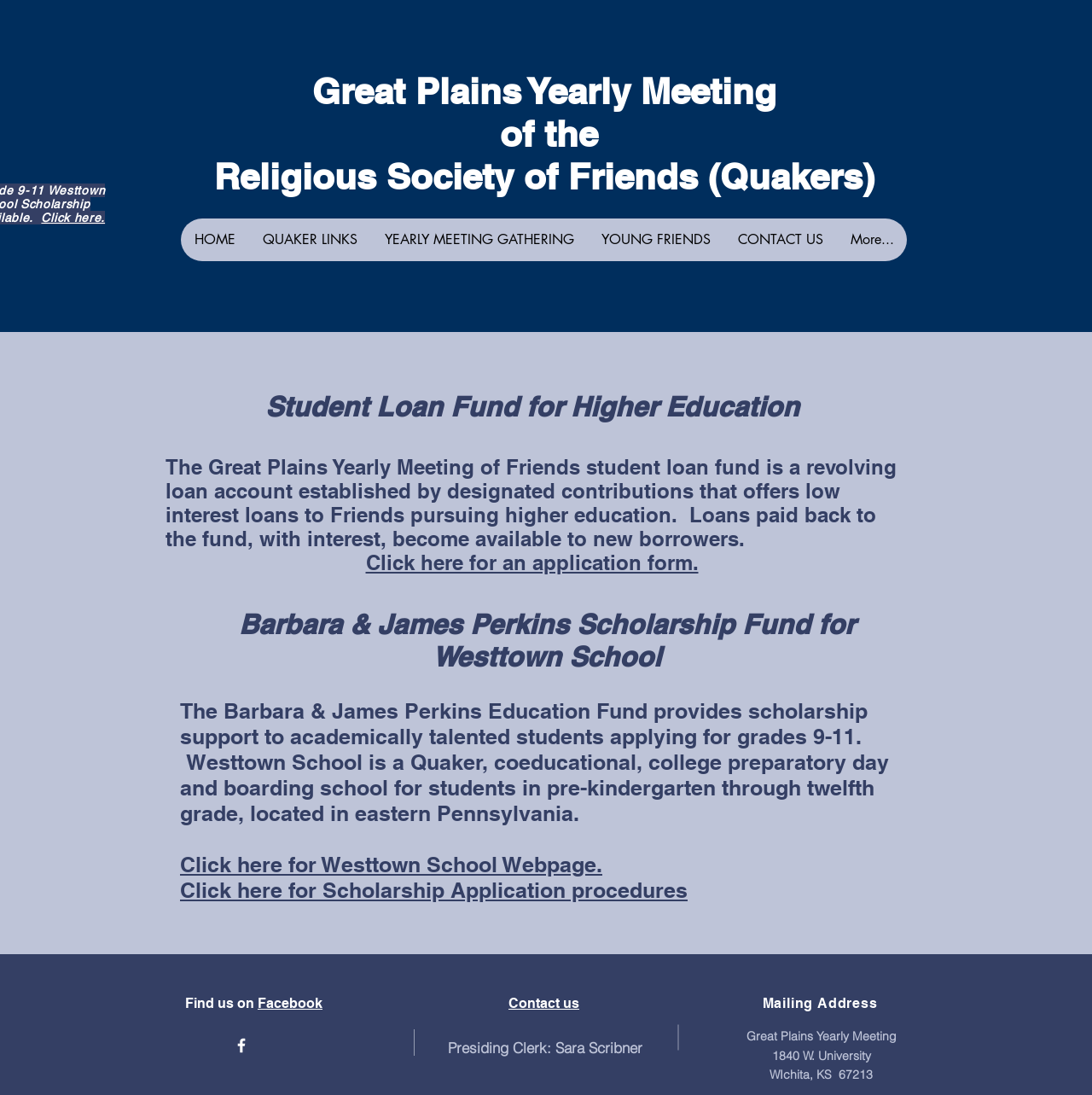Provide an in-depth caption for the contents of the webpage.

The webpage is about Educational Funding Opportunities provided by the Great Plains Yearly Meeting (GPYM) of the Religious Society of Friends (Quakers). At the top, there is a heading with the organization's name, followed by a navigation menu with links to different sections of the website, including "HOME", "QUAKER LINKS", "YEARLY MEETING GATHERING", "YOUNG FRIENDS", and "CONTACT US".

Below the navigation menu, there is a main section that contains information about two educational funding opportunities. The first one is the Student Loan Fund for Higher Education, which offers low-interest loans to Friends pursuing higher education. There is a link to an application form for this loan. The second opportunity is the Barbara & James Perkins Scholarship Fund for Westtown School, which provides scholarship support to academically talented students applying for grades 9-11. There are links to the Westtown School webpage and scholarship application procedures.

At the bottom of the page, there is a section with social media links, including Facebook, and a "Contact us" link. Additionally, there is a section with the organization's mailing address and contact information, including the Presiding Clerk's name and email address.

There are a total of 9 links on the page, including the navigation menu links, application forms, and social media links. The page also contains several blocks of text describing the educational funding opportunities and the organization's contact information.